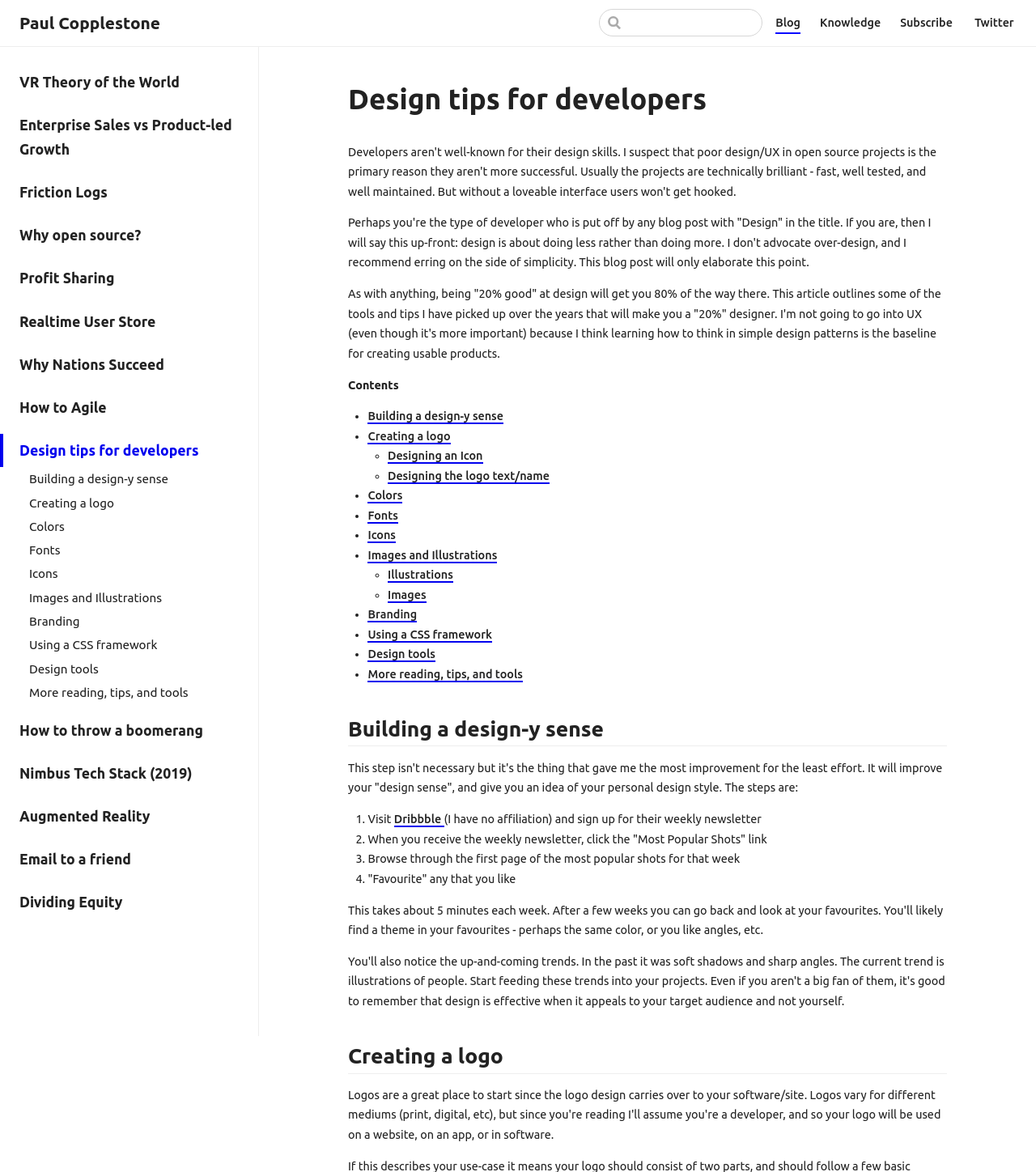What is the main topic of the webpage?
Give a thorough and detailed response to the question.

The main topic of the webpage is design tips for developers, which is evident from the title of the webpage and the content that follows, which provides various design-related tips and tools.